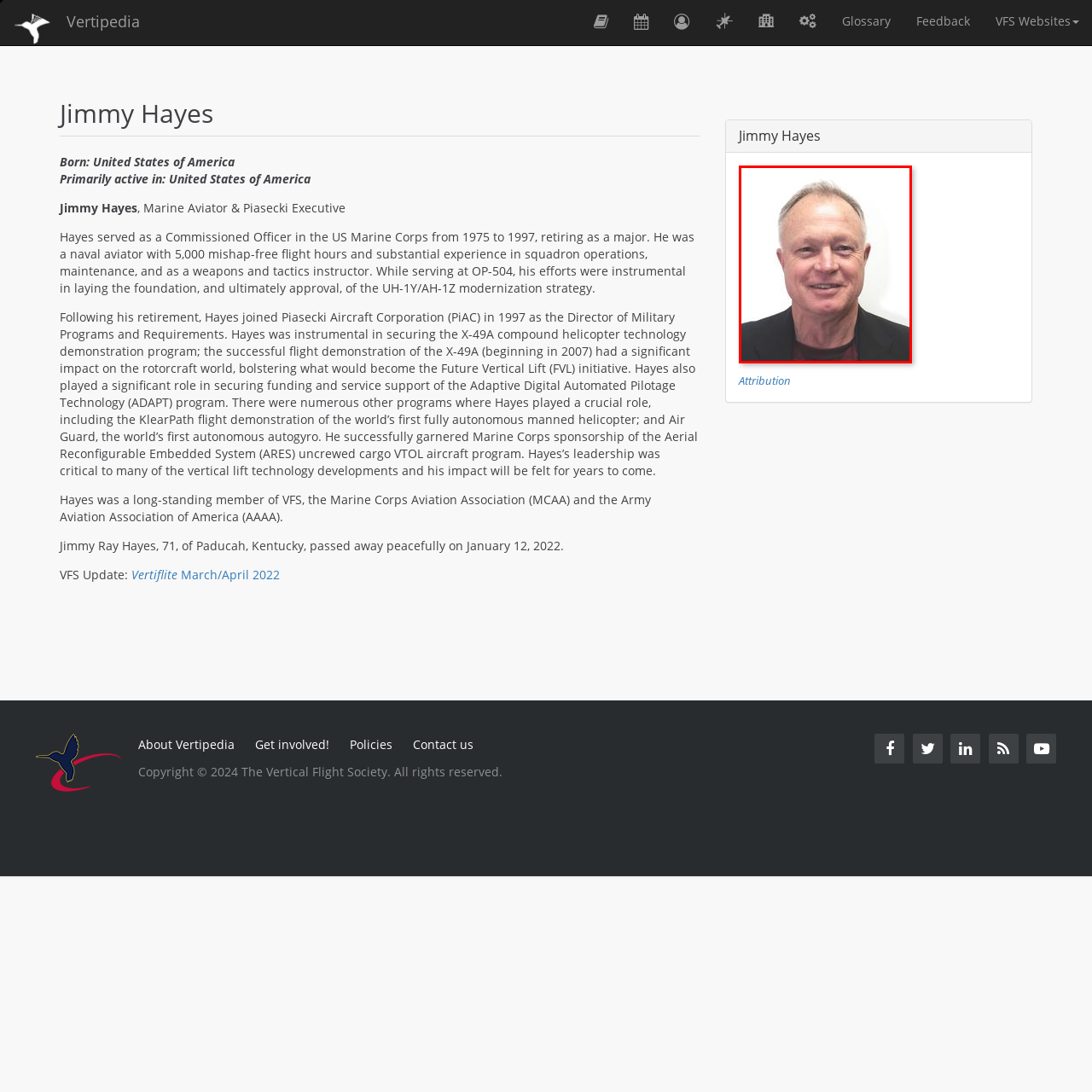What industry did Jimmy Hayes significantly impact?
Analyze the content within the red bounding box and offer a detailed answer to the question.

After his military service, Jimmy Hayes made significant contributions to the rotorcraft industry through his leadership in various innovative programs and technology advancements at Piasecki Aircraft Corporation, leaving a lasting legacy in the field of aviation and technology.